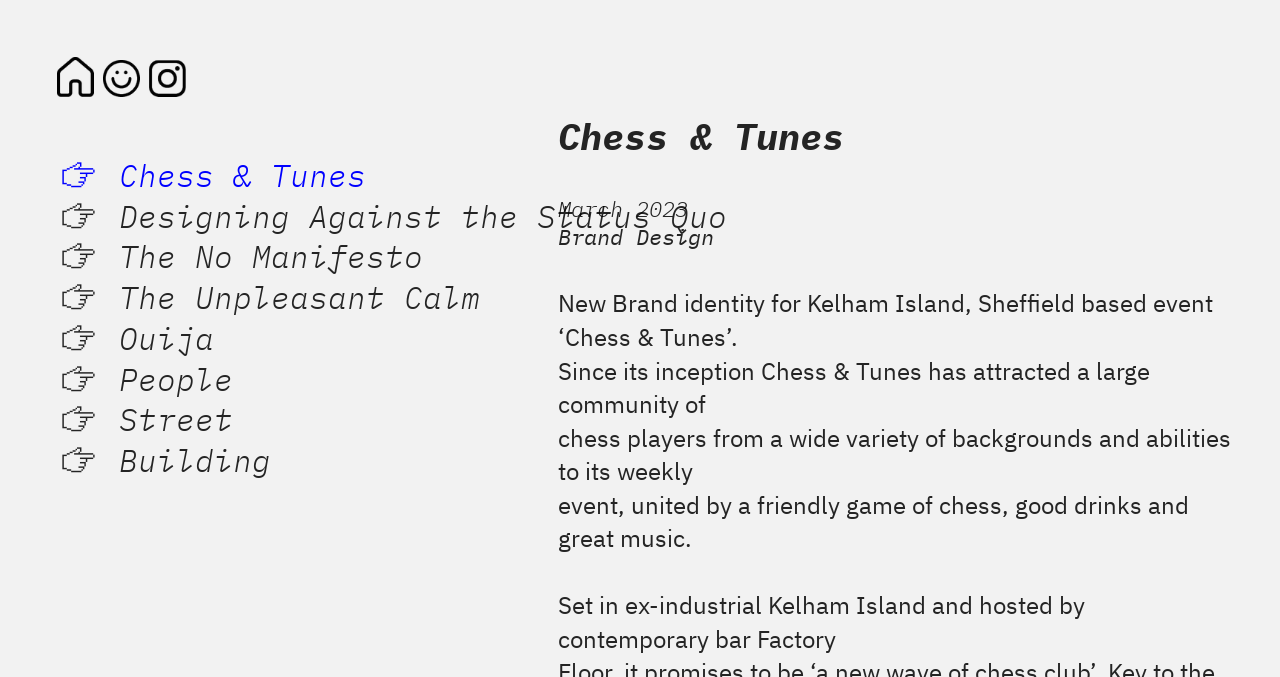Locate the bounding box coordinates of the clickable area to execute the instruction: "Click on HOME link". Provide the coordinates as four float numbers between 0 and 1, represented as [left, top, right, bottom].

None